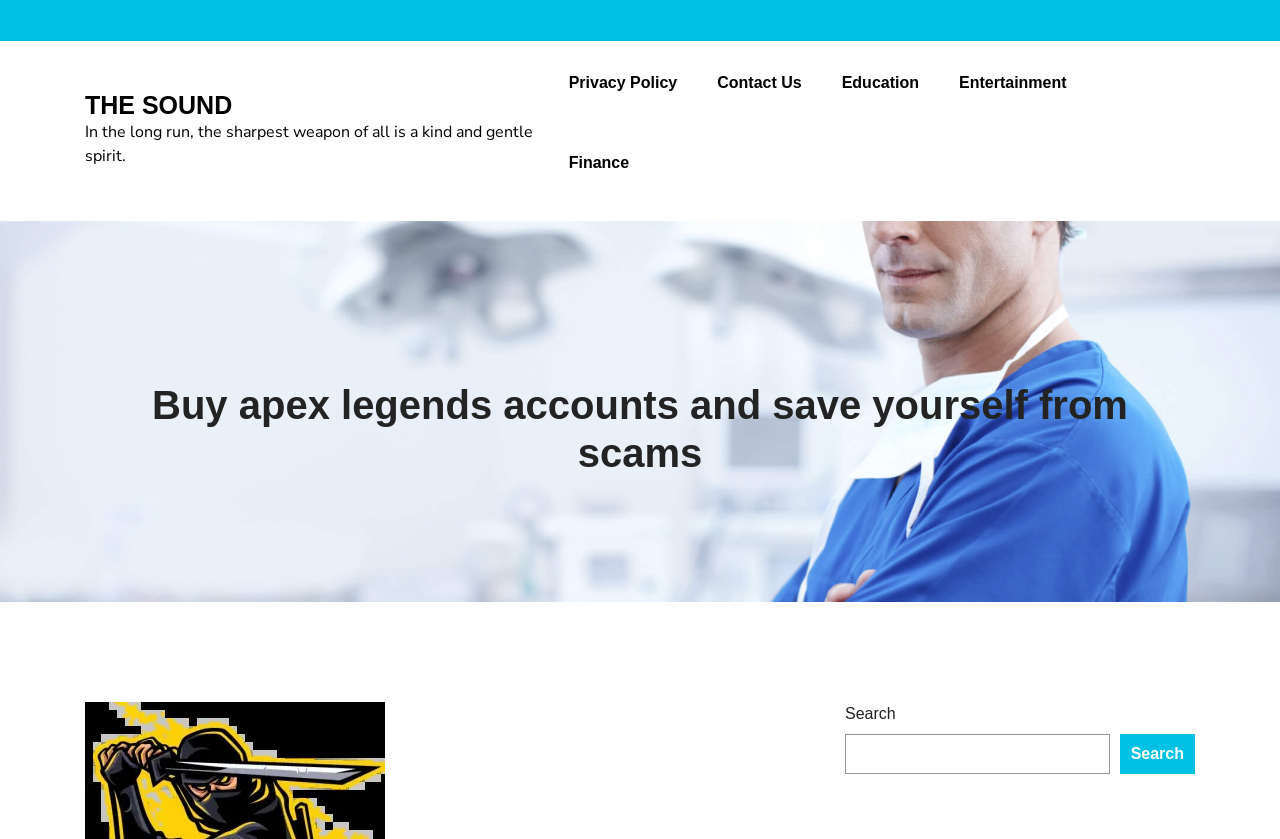Describe all the significant parts and information present on the webpage.

The webpage is about buying Apex Legends accounts and avoiding scams. At the top, there is a heading with the title "THE SOUND" and a quote "In the long run, the sharpest weapon of all is a kind and gentle spirit." Below this, there is a larger heading that reads "Buy apex legends accounts and save yourself from scams". 

On the top right, there are several links, including "Privacy Policy", "Contact Us", "Education", "Entertainment", and "Finance", which are arranged horizontally. 

Below the main heading, there is a link with the same text "Buy apex legends accounts and save yourself from scams". At the bottom right, there is a search bar with a search button and a label "Search".